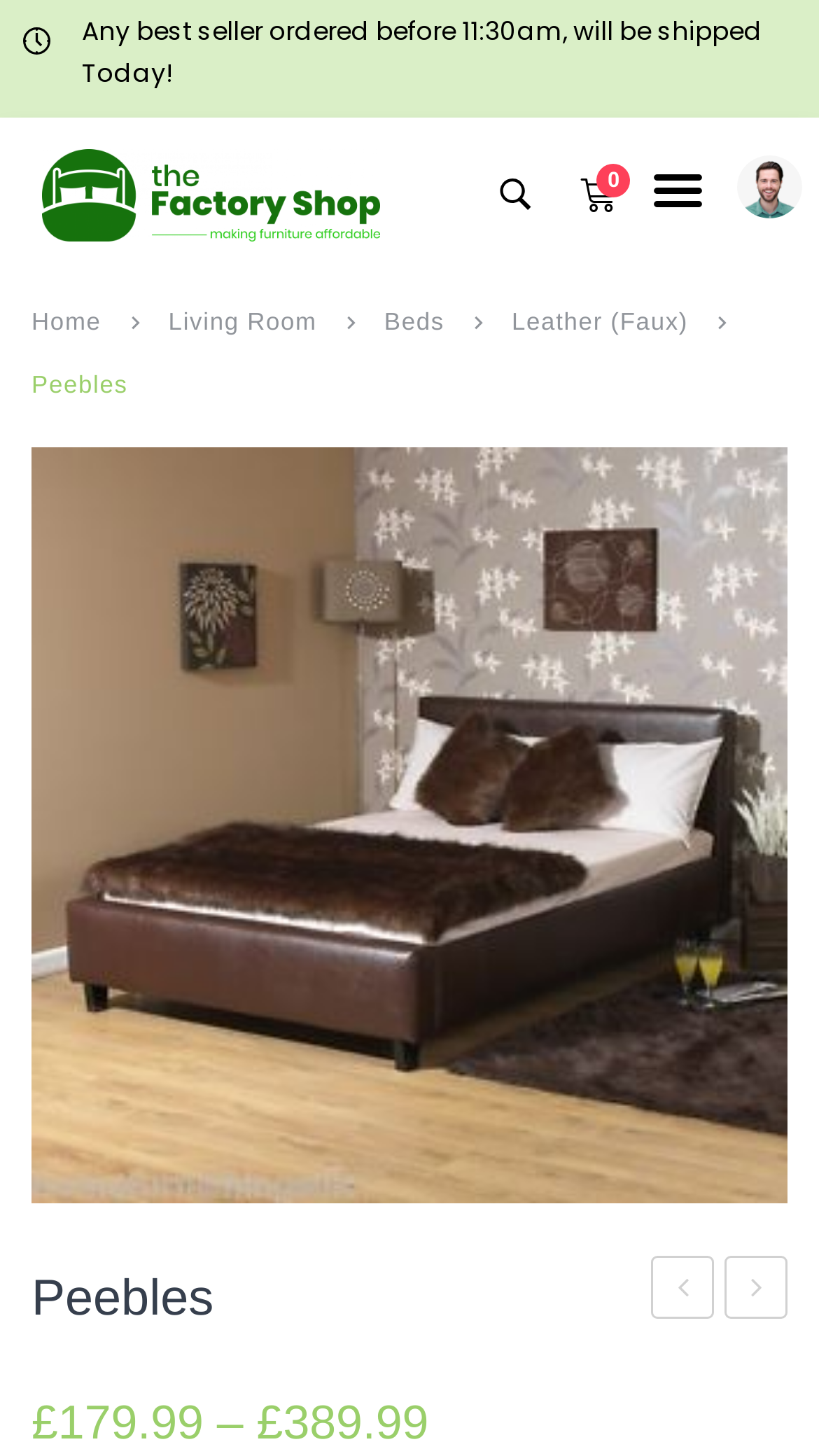Find the bounding box coordinates for the HTML element described in this sentence: "£0.00 0 Cart". Provide the coordinates as four float numbers between 0 and 1, in the format [left, top, right, bottom].

[0.706, 0.121, 0.754, 0.149]